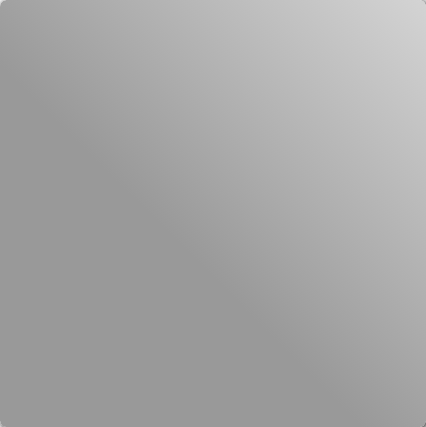What type of marble is used in the underground hall?
Kindly give a detailed and elaborate answer to the question.

The caption describes the underground hall as being elegantly lined with smoky-gray Caucasian marble, known as 'Svaneti', which provides the specific type of marble used in the hall.